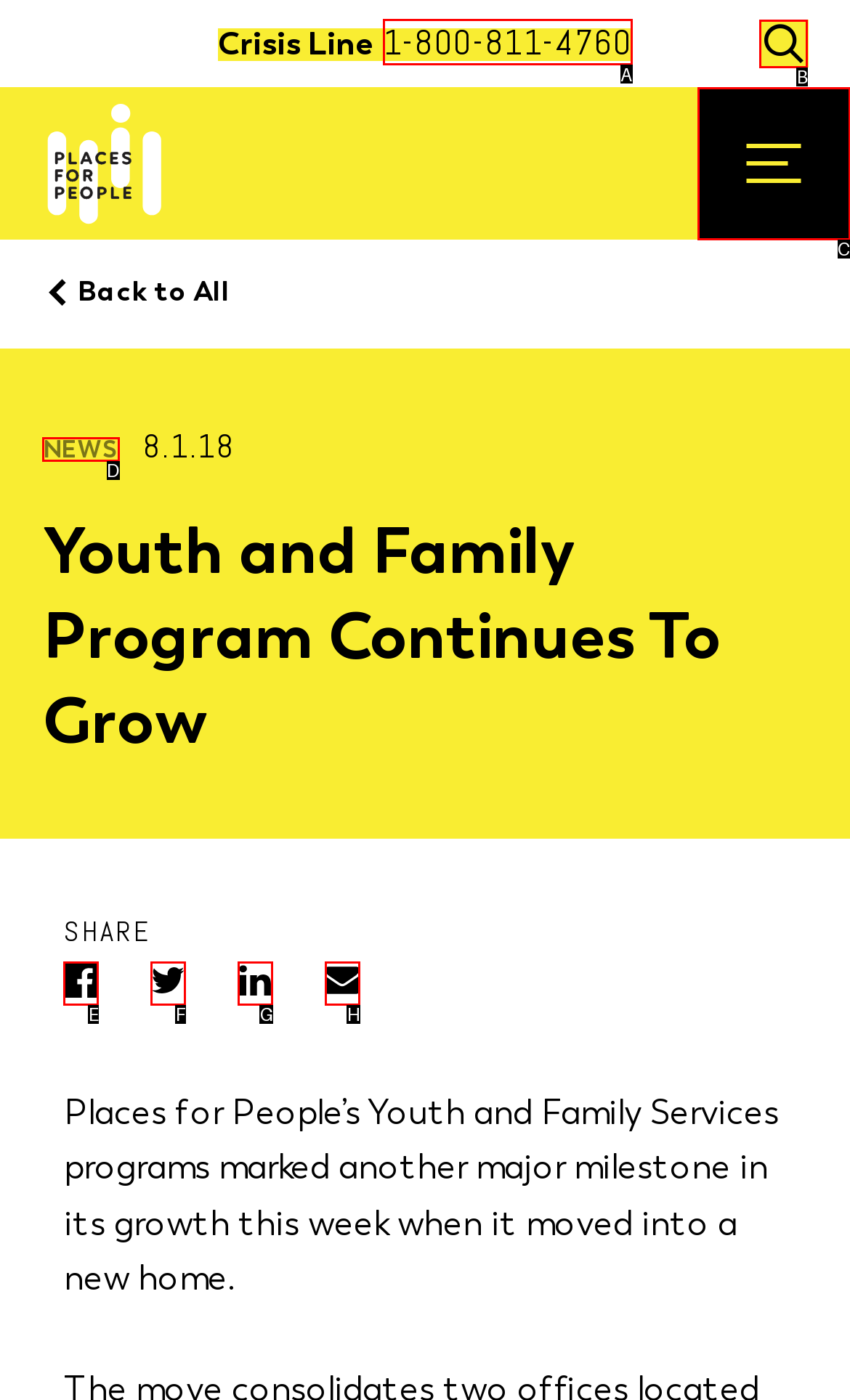Identify the HTML element that corresponds to the description: Show Search Provide the letter of the correct option directly.

B